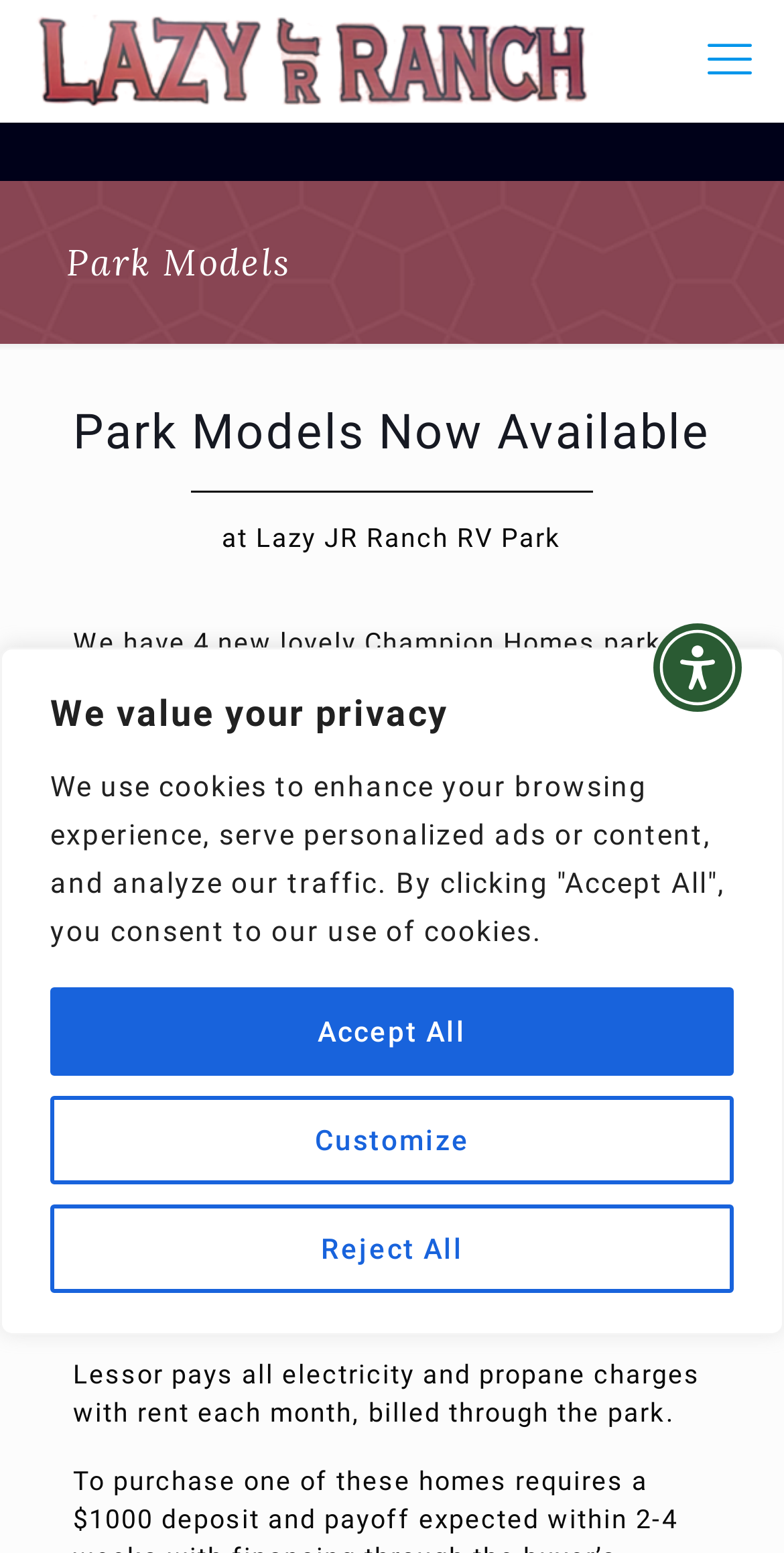Identify the bounding box coordinates of the part that should be clicked to carry out this instruction: "View more search options".

None